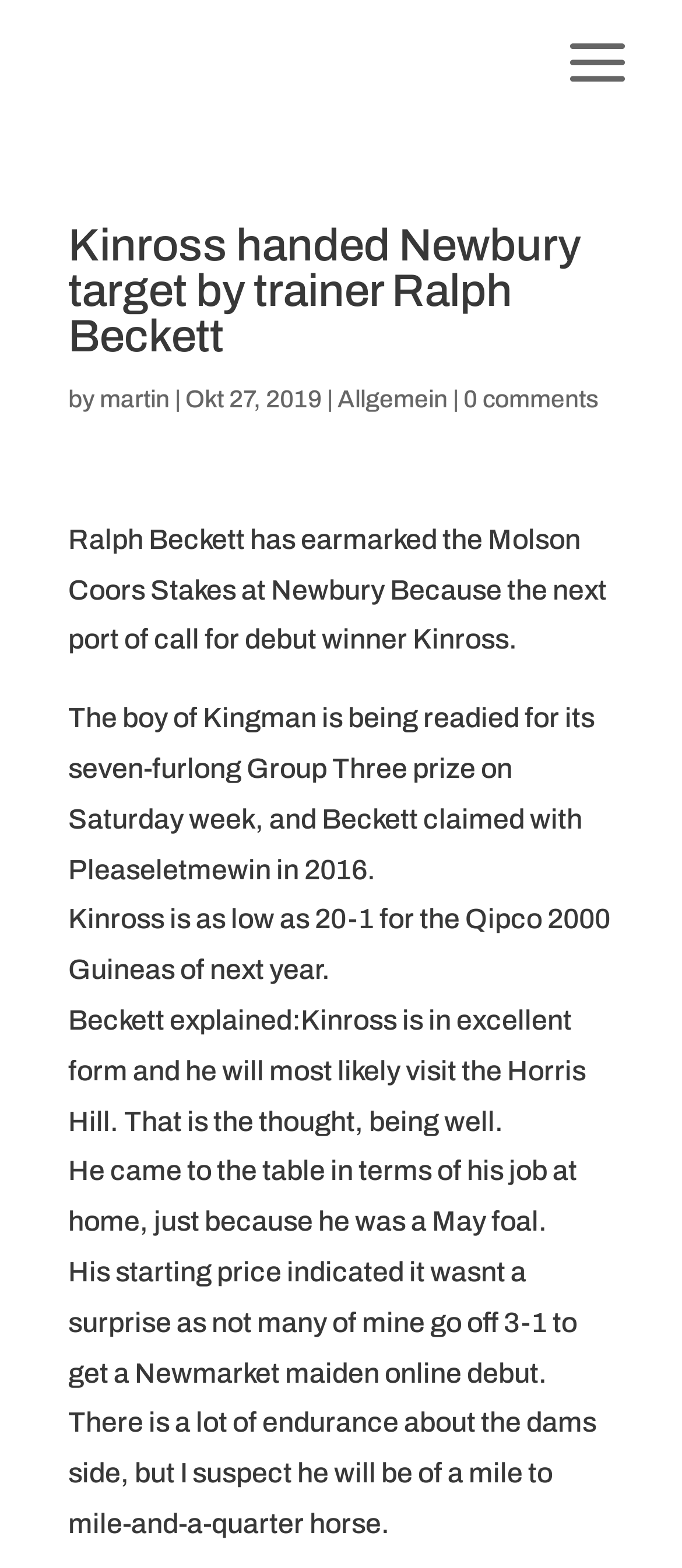Answer the following query with a single word or phrase:
What is the birth month of Kinross?

May